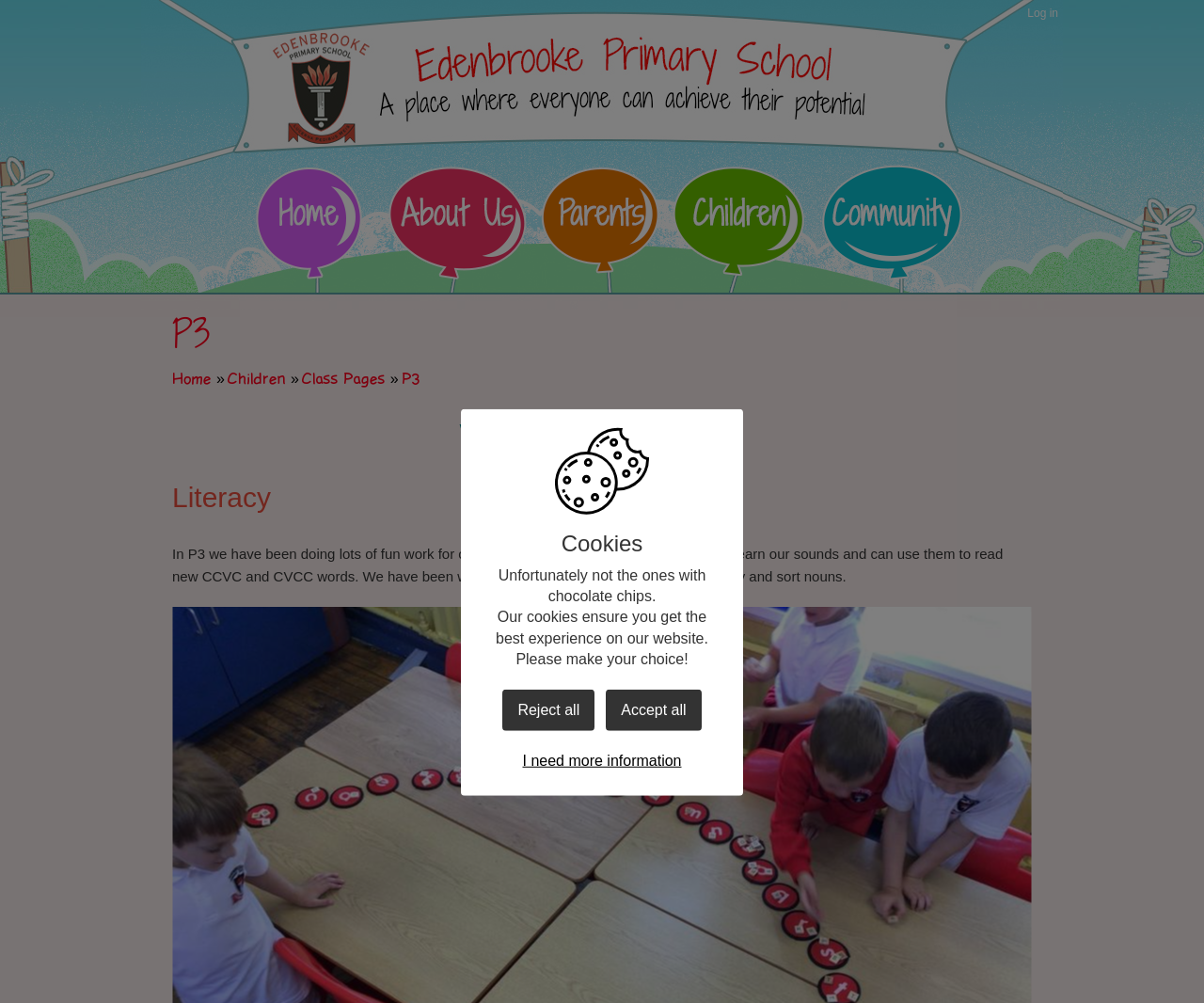Identify the bounding box for the described UI element. Provide the coordinates in (top-left x, top-left y, bottom-right x, bottom-right y) format with values ranging from 0 to 1: I need more information

[0.421, 0.738, 0.579, 0.779]